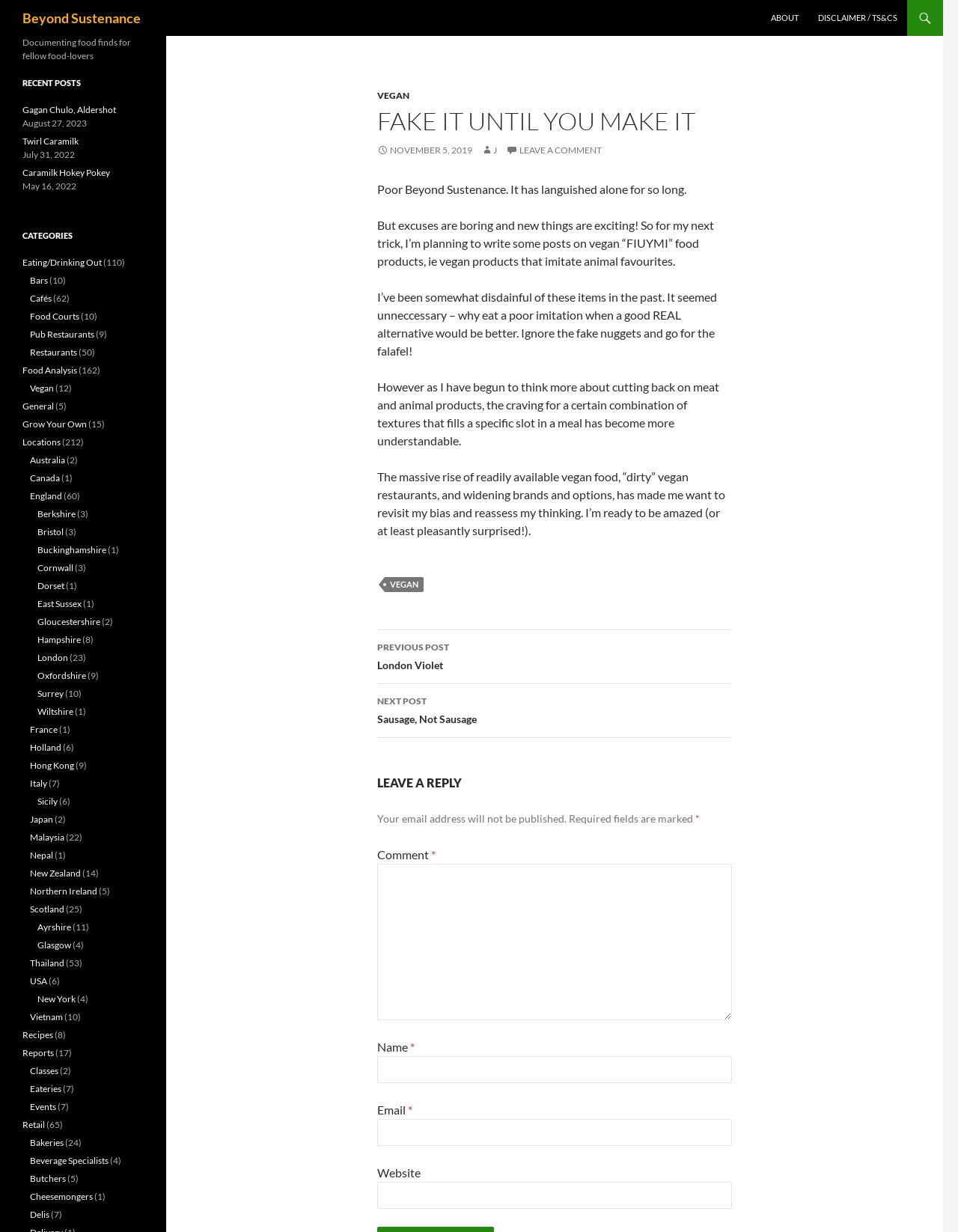What is the name of the blog?
Using the information from the image, answer the question thoroughly.

The name of the blog can be found in the heading element at the top of the webpage, which reads 'Beyond Sustenance'.